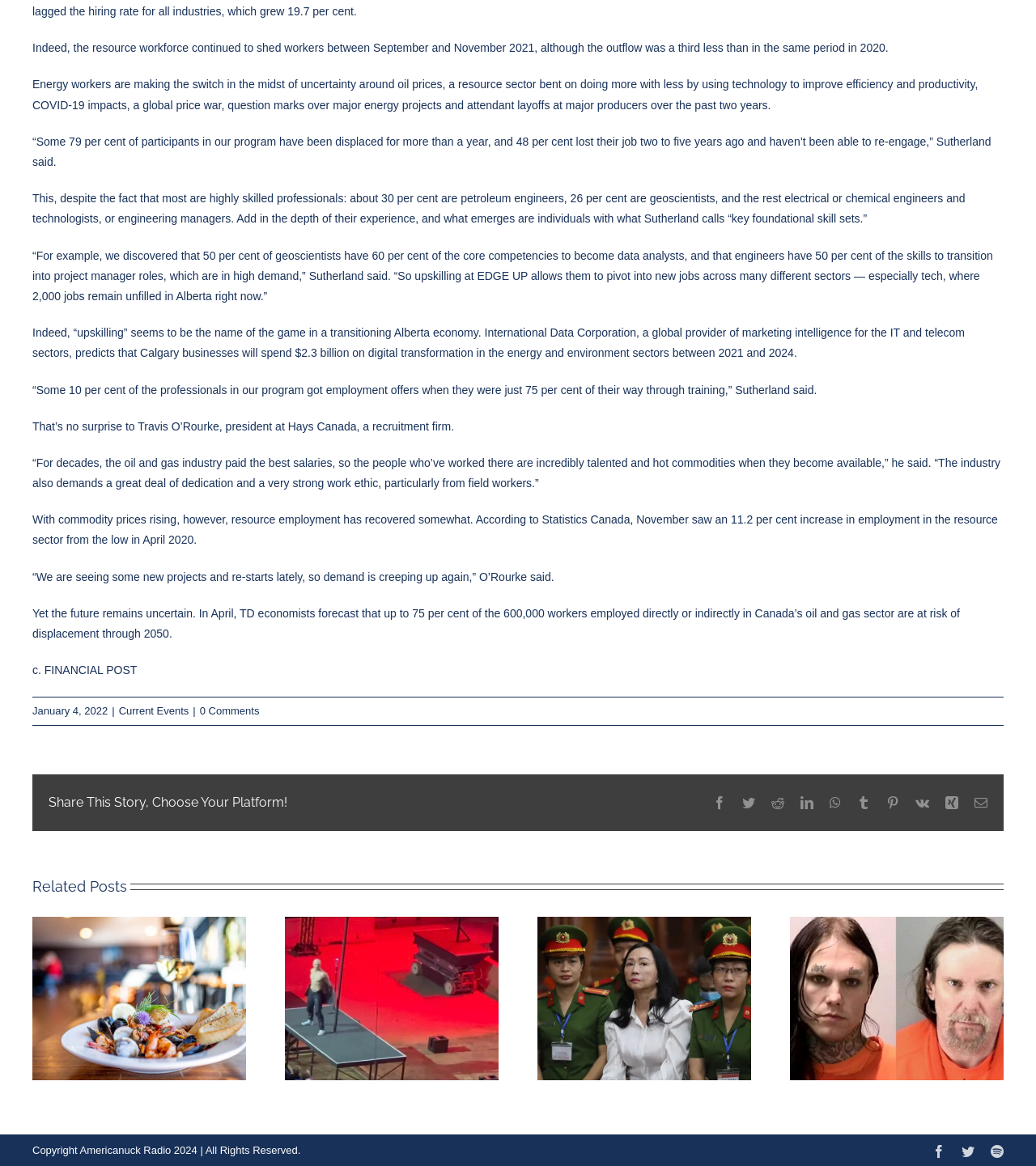Provide a brief response to the question using a single word or phrase: 
What is the name of the program mentioned in the article?

EDGE UP